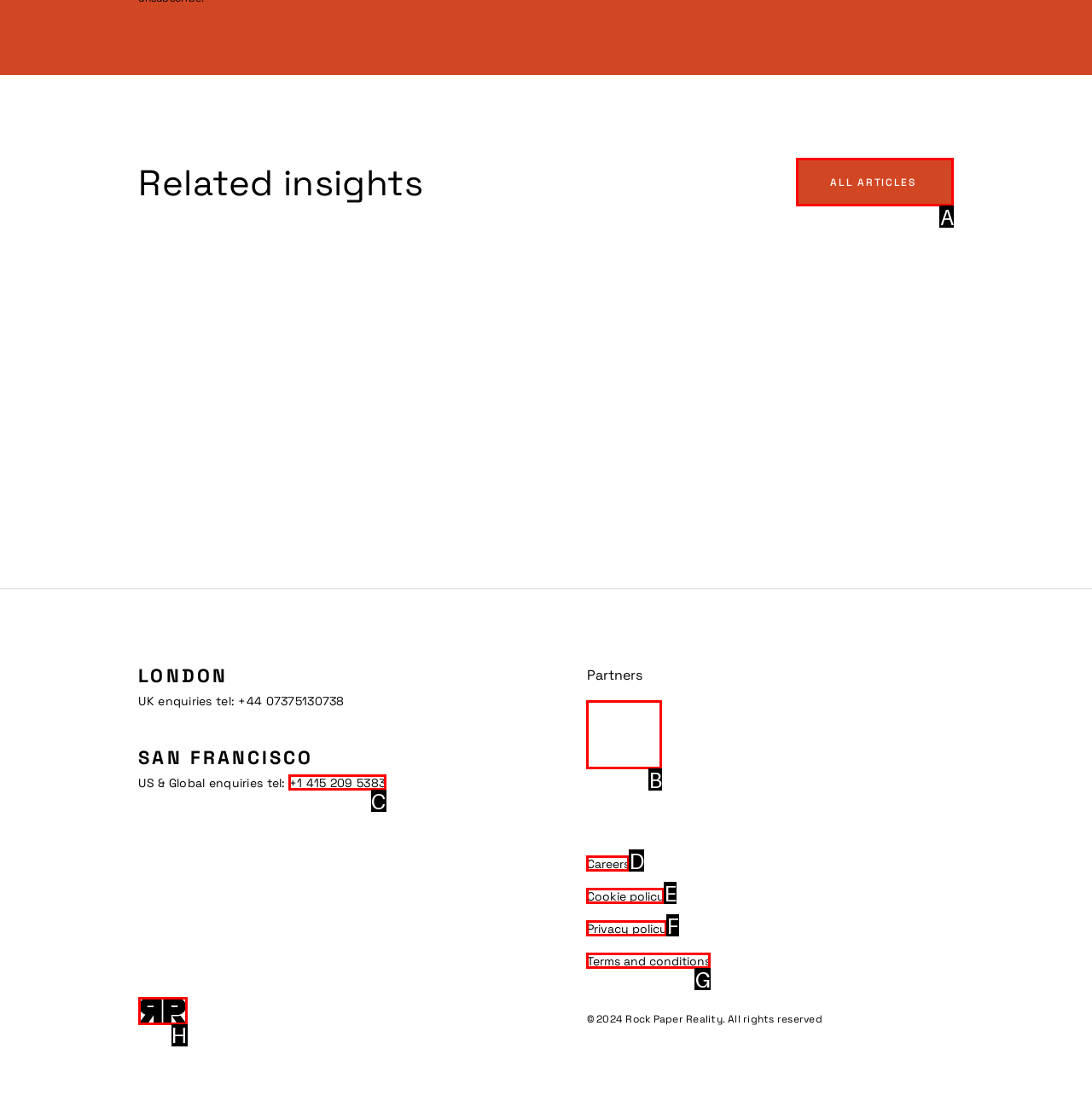Choose the letter of the UI element that aligns with the following description: alt="Rock Paper Reality"
State your answer as the letter from the listed options.

H